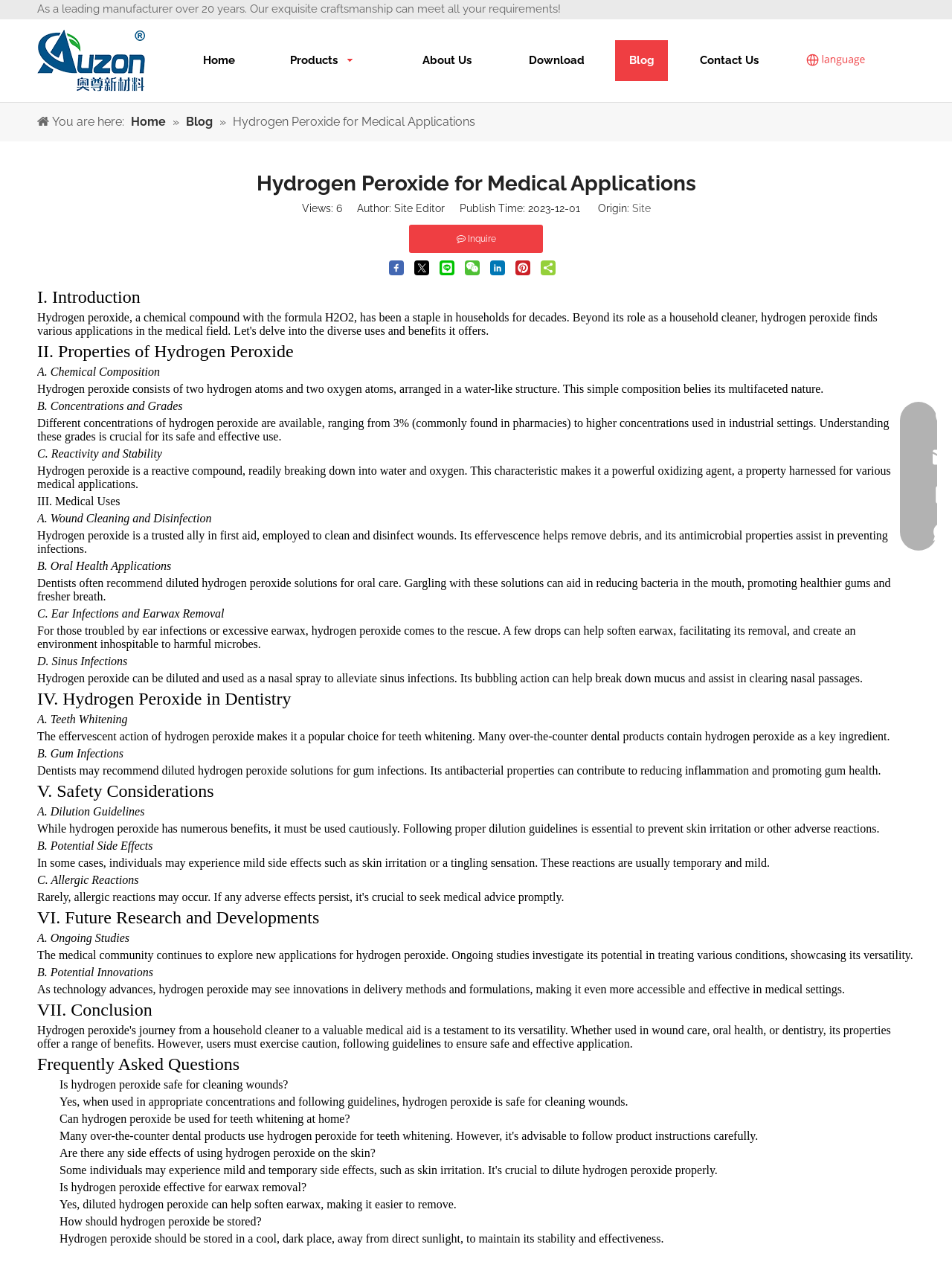Please identify the bounding box coordinates of the element I need to click to follow this instruction: "Click the 'Inquire' button".

[0.43, 0.175, 0.57, 0.198]